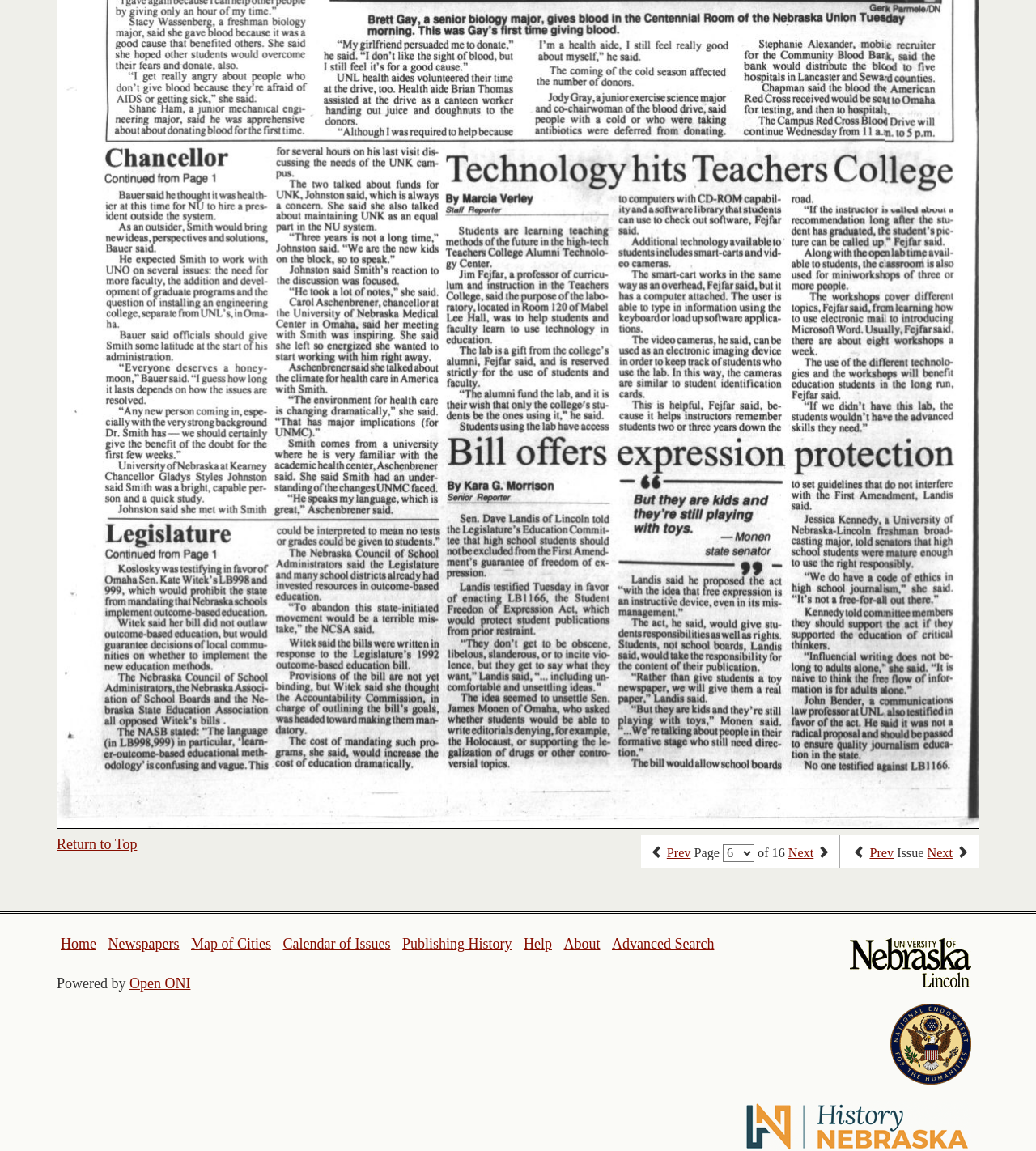Specify the bounding box coordinates of the area that needs to be clicked to achieve the following instruction: "go to previous page".

[0.644, 0.735, 0.667, 0.748]